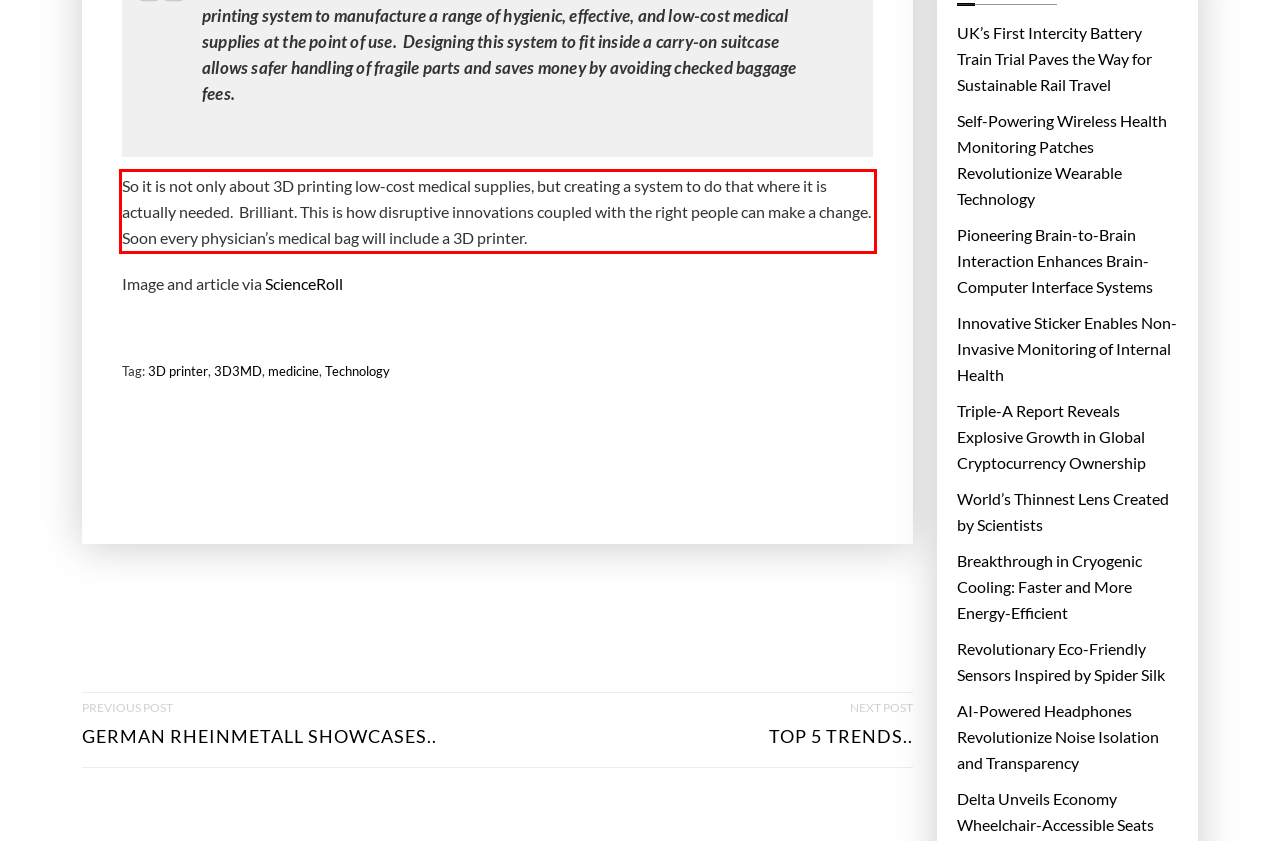With the provided screenshot of a webpage, locate the red bounding box and perform OCR to extract the text content inside it.

So it is not only about 3D printing low-cost medical supplies, but creating a system to do that where it is actually needed. Brilliant. This is how disruptive innovations coupled with the right people can make a change. Soon every physician’s medical bag will include a 3D printer.